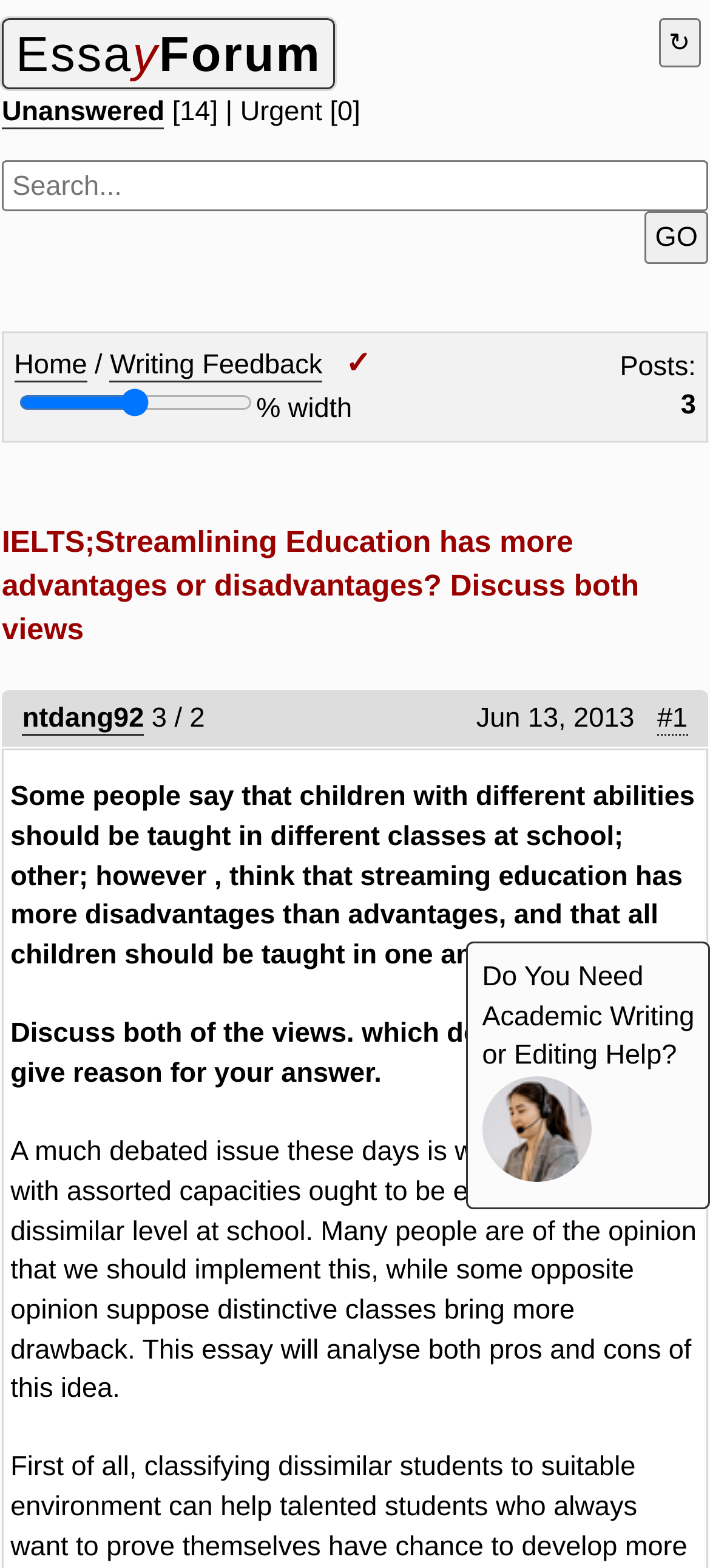Identify the bounding box coordinates of the element to click to follow this instruction: 'Check the 'Writing Feedback' section'. Ensure the coordinates are four float values between 0 and 1, provided as [left, top, right, bottom].

[0.155, 0.222, 0.454, 0.243]